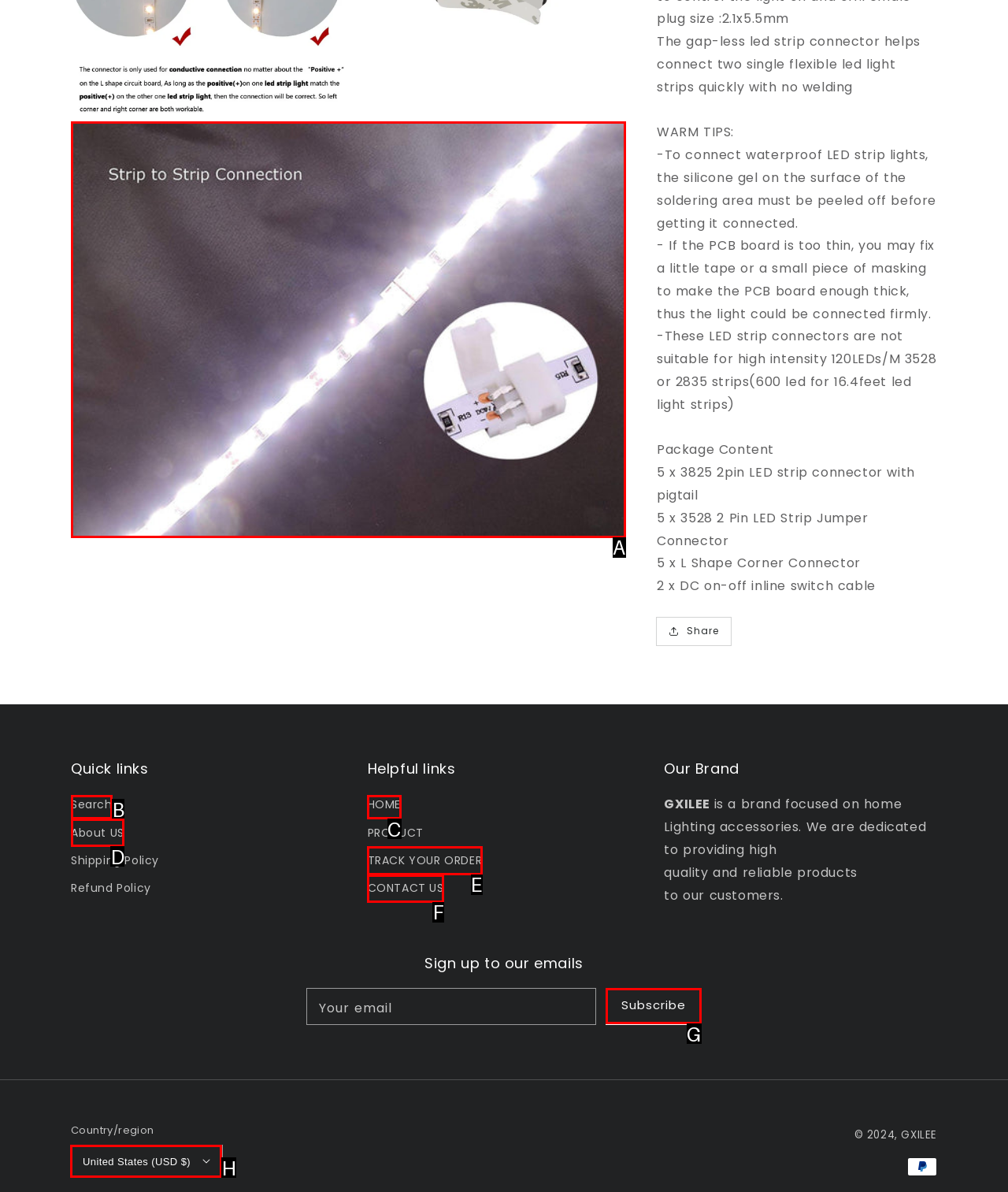Identify the letter of the UI element you should interact with to perform the task: Select United States as country/region
Reply with the appropriate letter of the option.

H